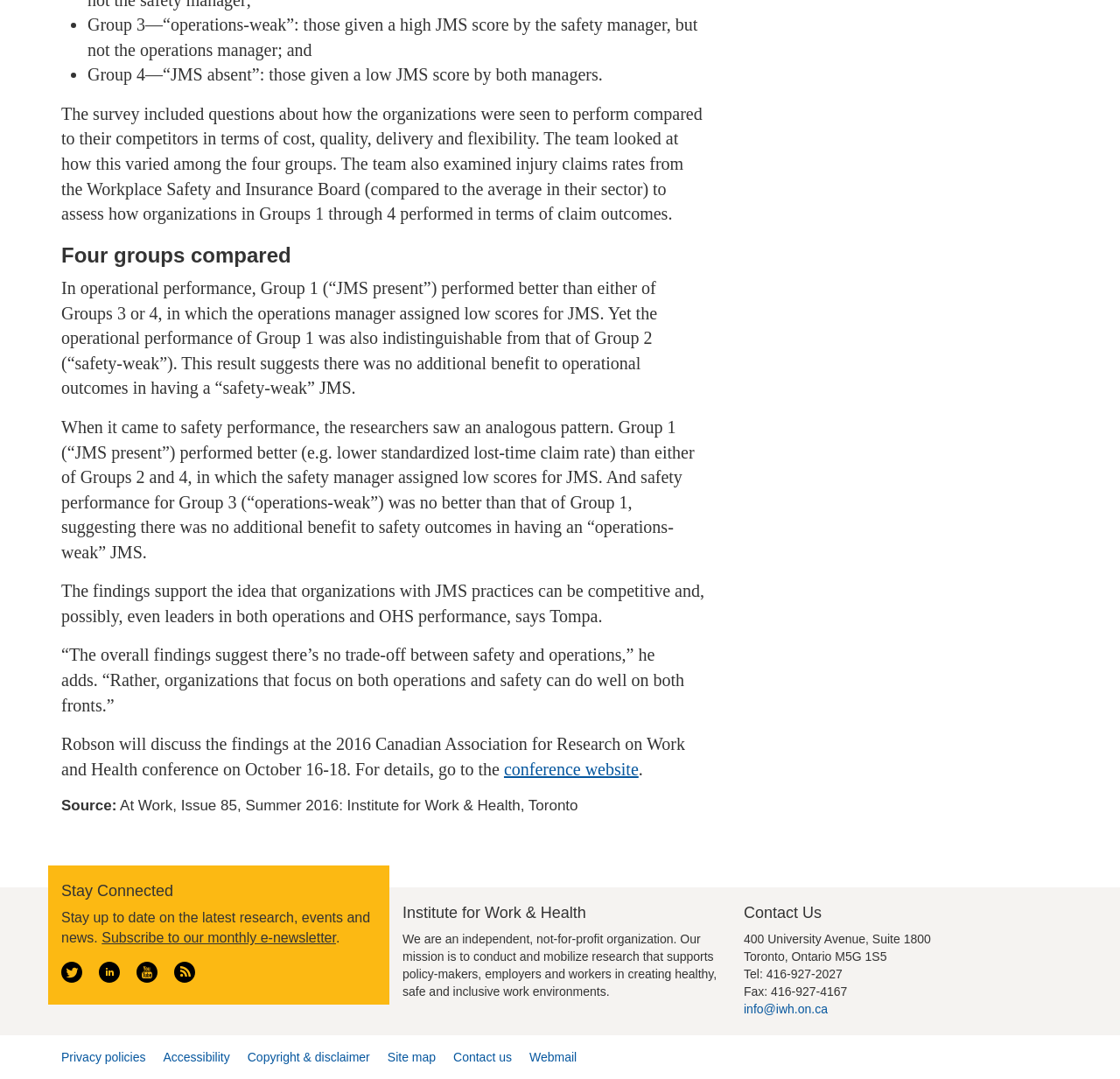Given the element description info@iwh.on.ca, predict the bounding box coordinates for the UI element in the webpage screenshot. The format should be (top-left x, top-left y, bottom-right x, bottom-right y), and the values should be between 0 and 1.

[0.664, 0.929, 0.739, 0.942]